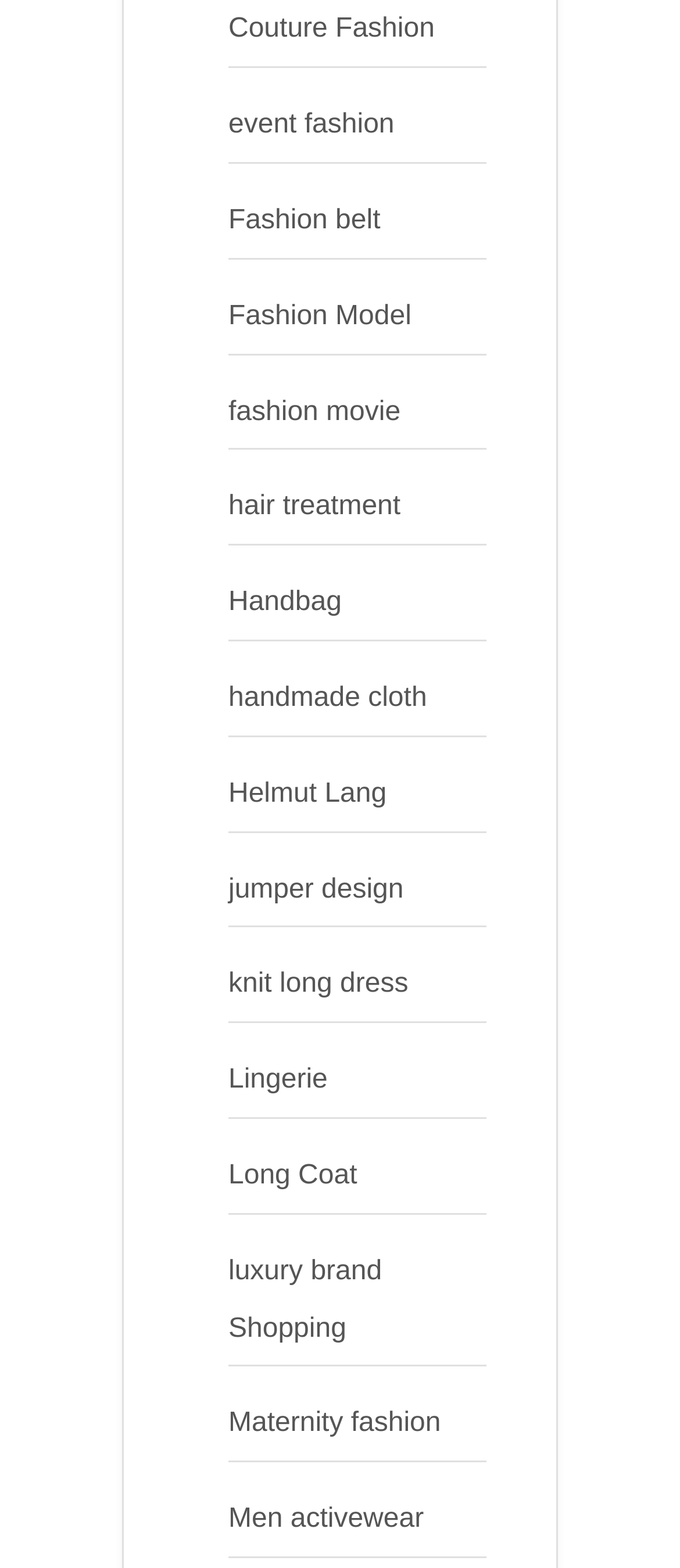Are there any links related to accessories?
Could you please answer the question thoroughly and with as much detail as possible?

There are links related to accessories, such as 'Fashion belt' and 'Handbag', which are types of fashion accessories.